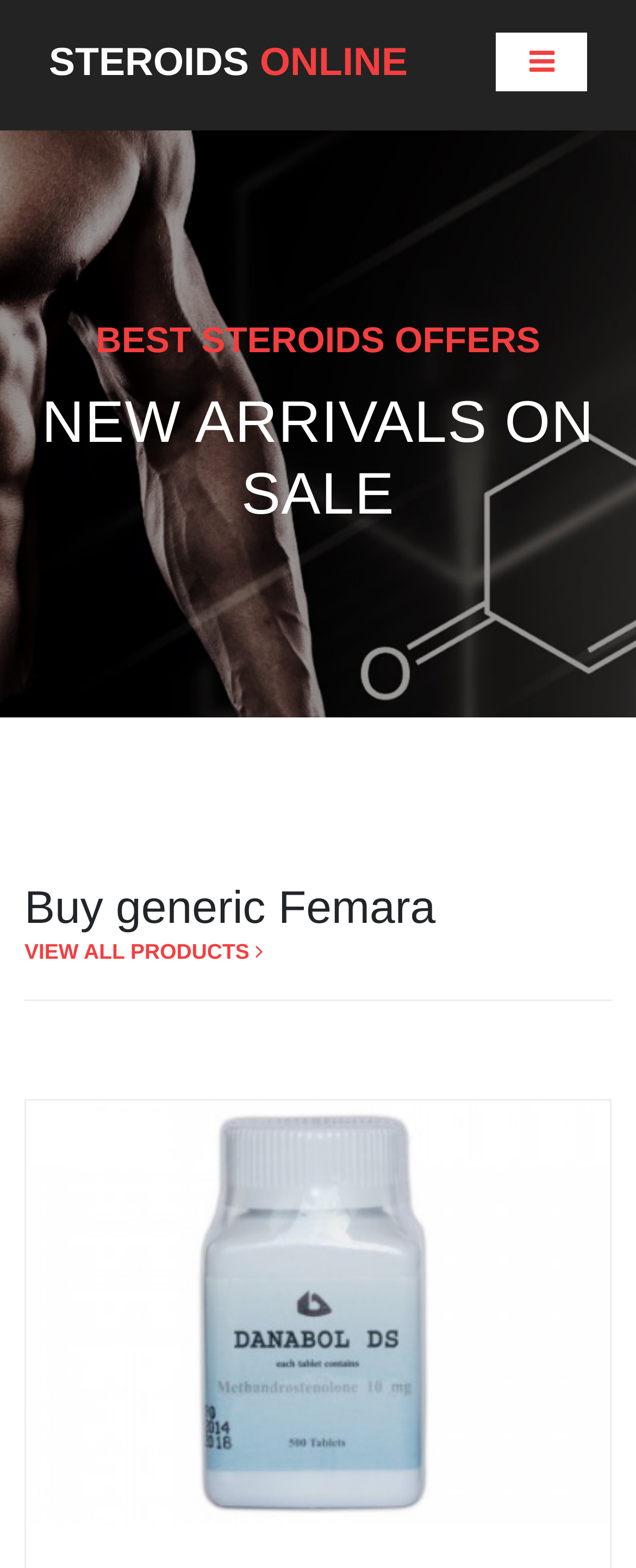What is the action associated with the 'VIEW ALL PRODUCTS' link?
Refer to the image and provide a concise answer in one word or phrase.

View all products